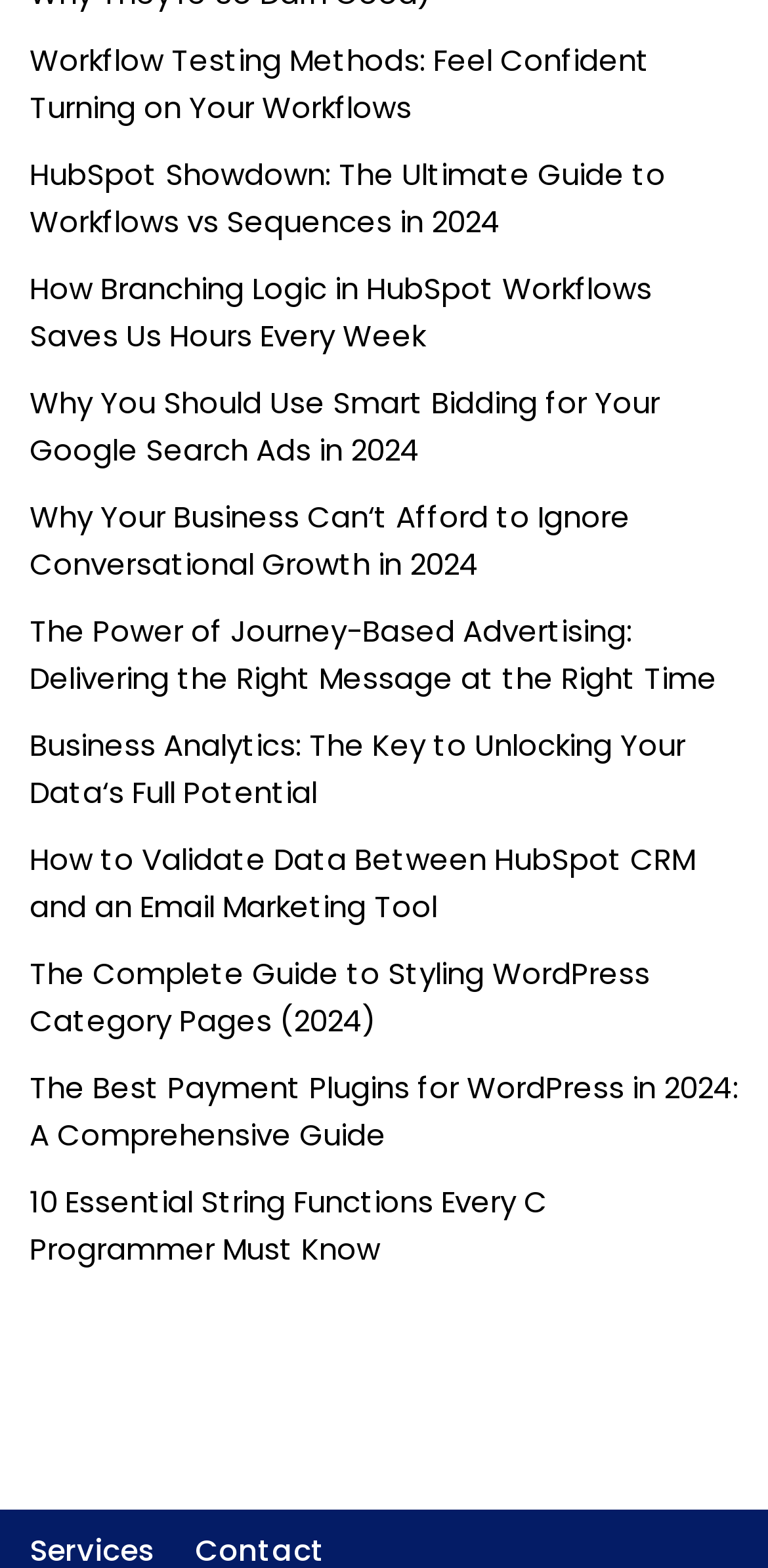What is the longest link text?
Could you answer the question in a detailed manner, providing as much information as possible?

I compared the length of the OCR text of each link element, and determined that the longest link text is 'The Power of Journey-Based Advertising: Delivering the Right Message at the Right Time'.